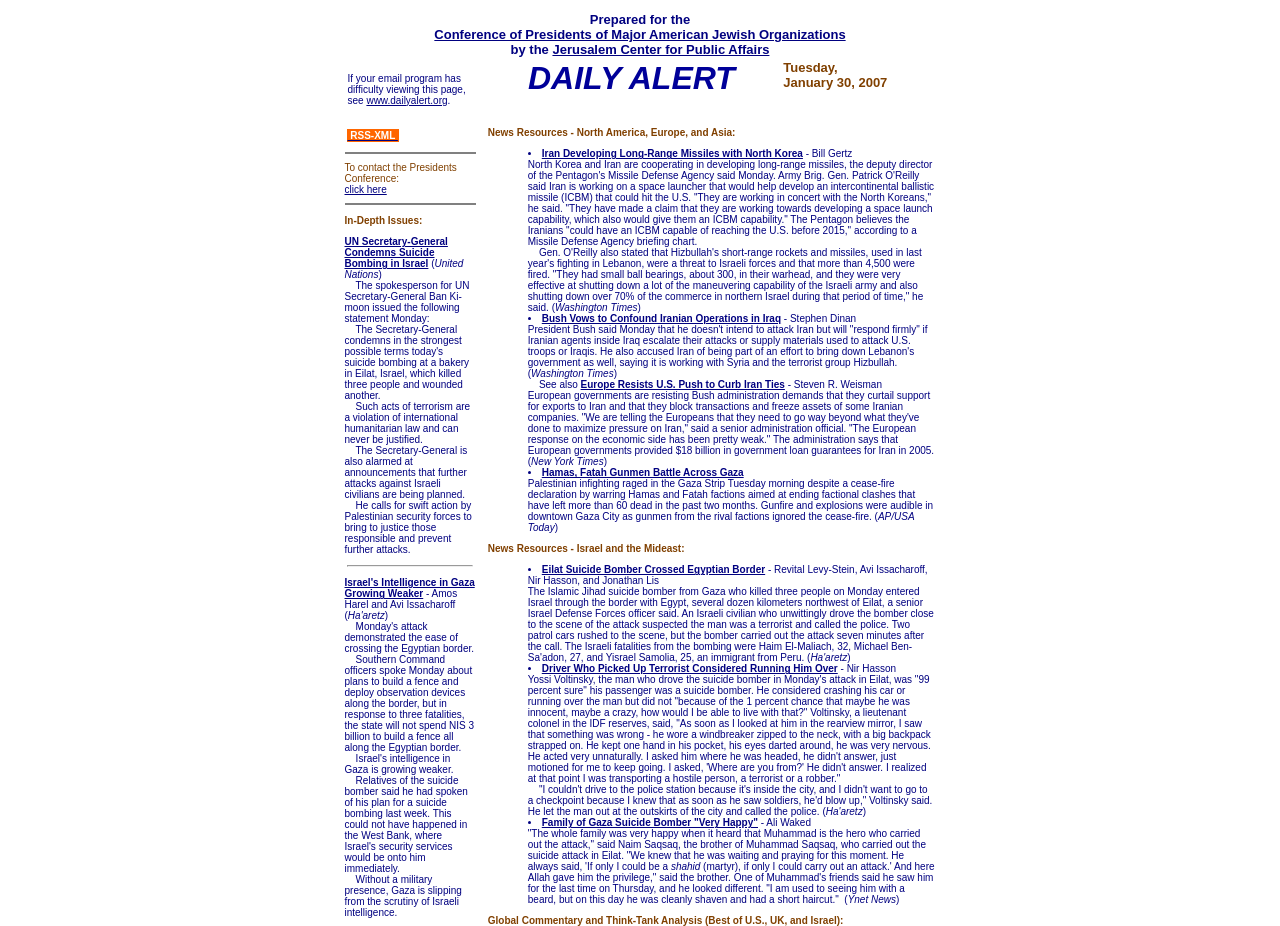What is the name of the organization that prepared this daily alert?
Refer to the image and offer an in-depth and detailed answer to the question.

I found this answer by looking at the top section of the webpage, where it says 'Prepared for the Conference of Presidents of Major American Jewish Organizations by the Jerusalem Center for Public Affairs'.